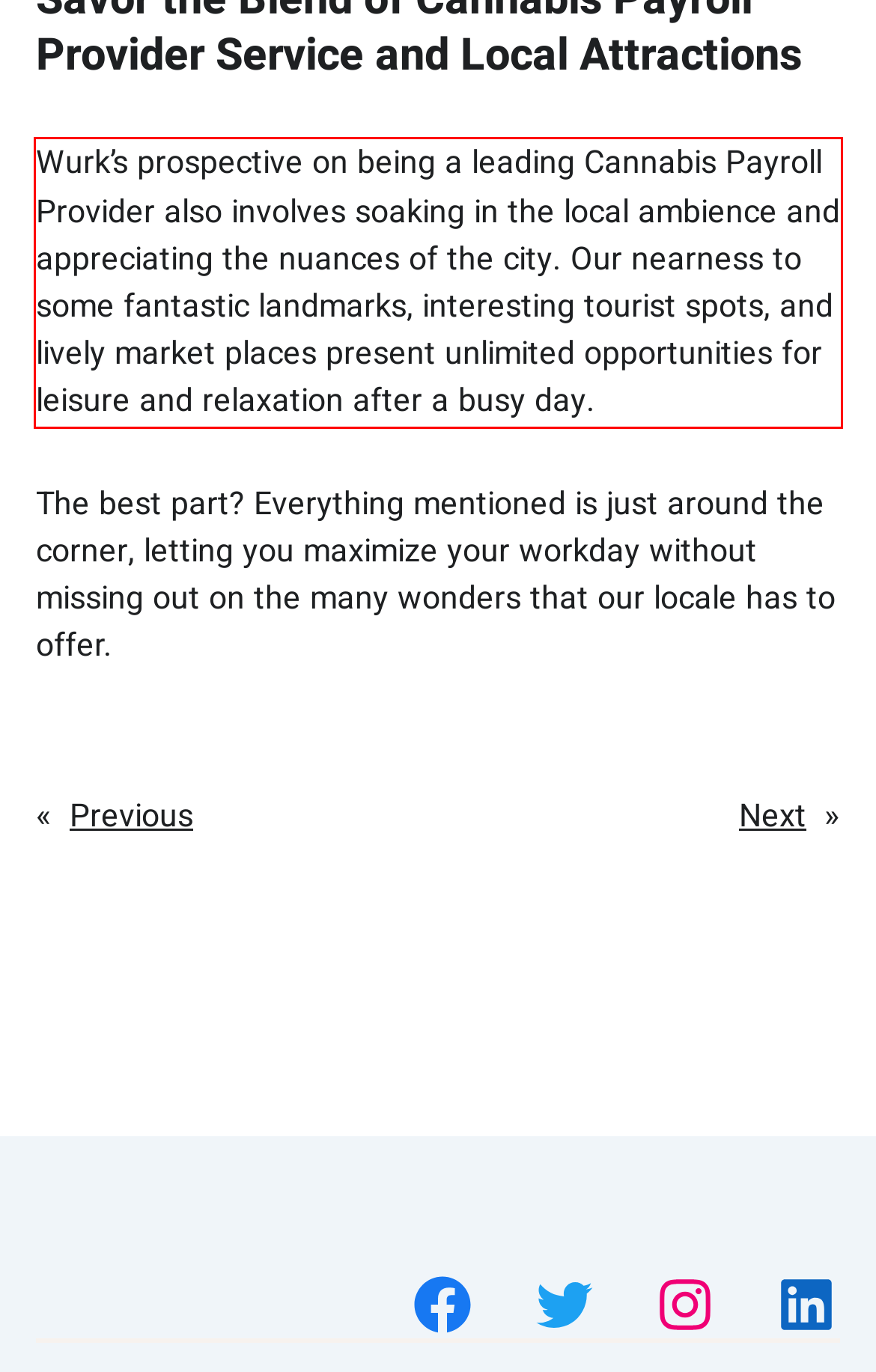Please recognize and transcribe the text located inside the red bounding box in the webpage image.

Wurk’s prospective on being a leading Cannabis Payroll Provider also involves soaking in the local ambience and appreciating the nuances of the city. Our nearness to some fantastic landmarks, interesting tourist spots, and lively market places present unlimited opportunities for leisure and relaxation after a busy day.